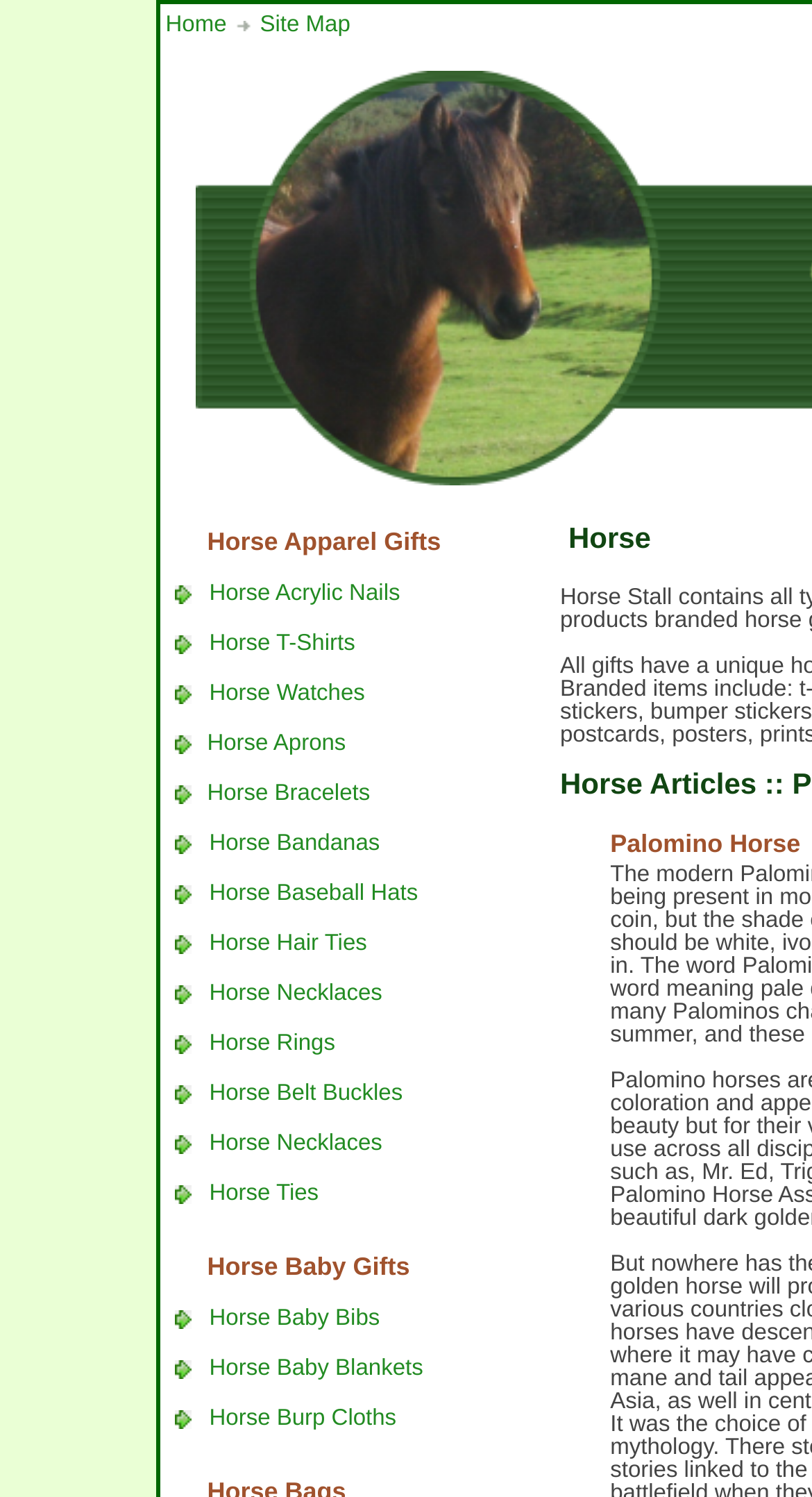Identify the bounding box for the UI element described as: "Horse Baby Bibs". The coordinates should be four float numbers between 0 and 1, i.e., [left, top, right, bottom].

[0.258, 0.872, 0.468, 0.888]